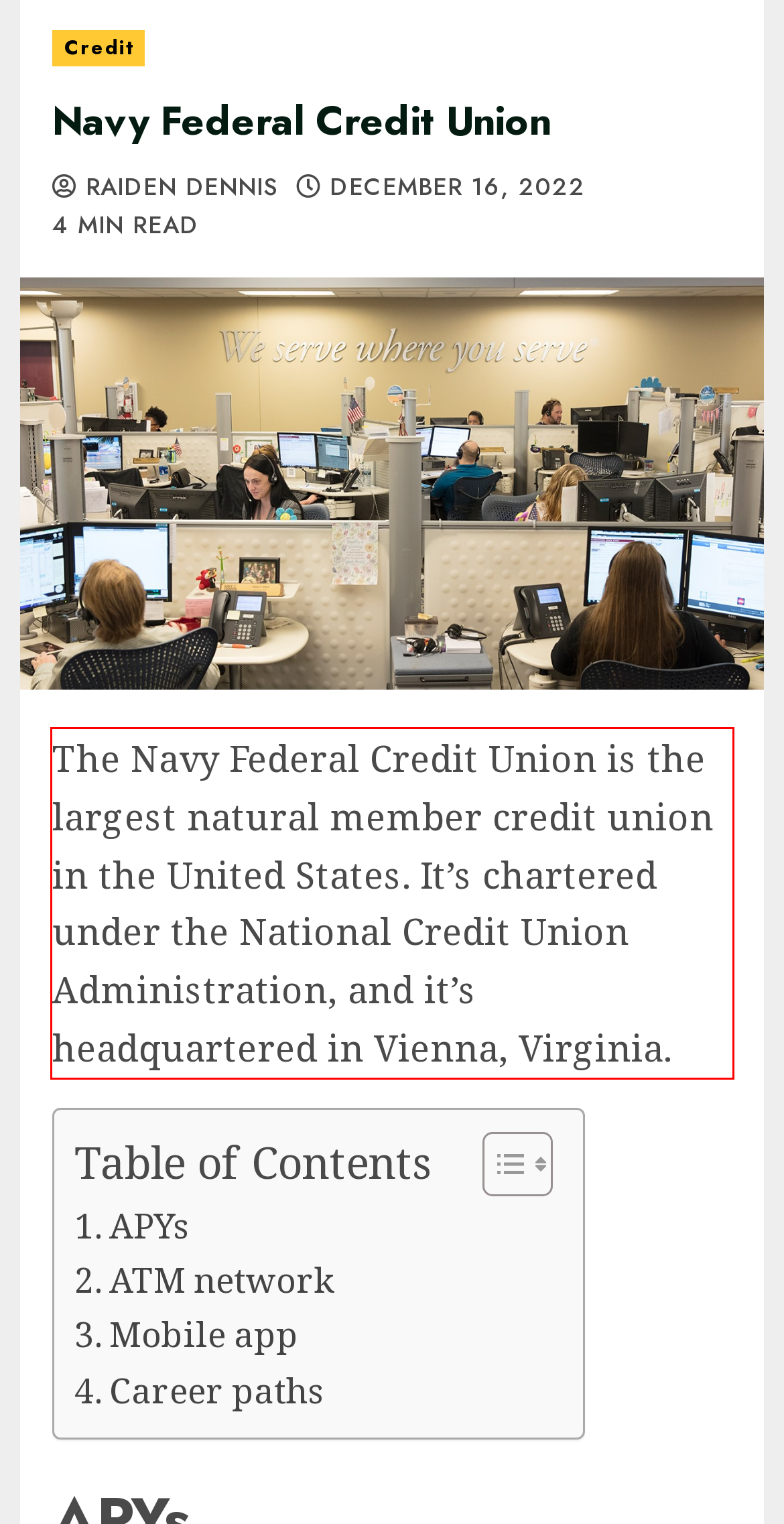Identify and extract the text within the red rectangle in the screenshot of the webpage.

The Navy Federal Credit Union is the largest natural member credit union in the United States. It’s chartered under the National Credit Union Administration, and it’s headquartered in Vienna, Virginia.